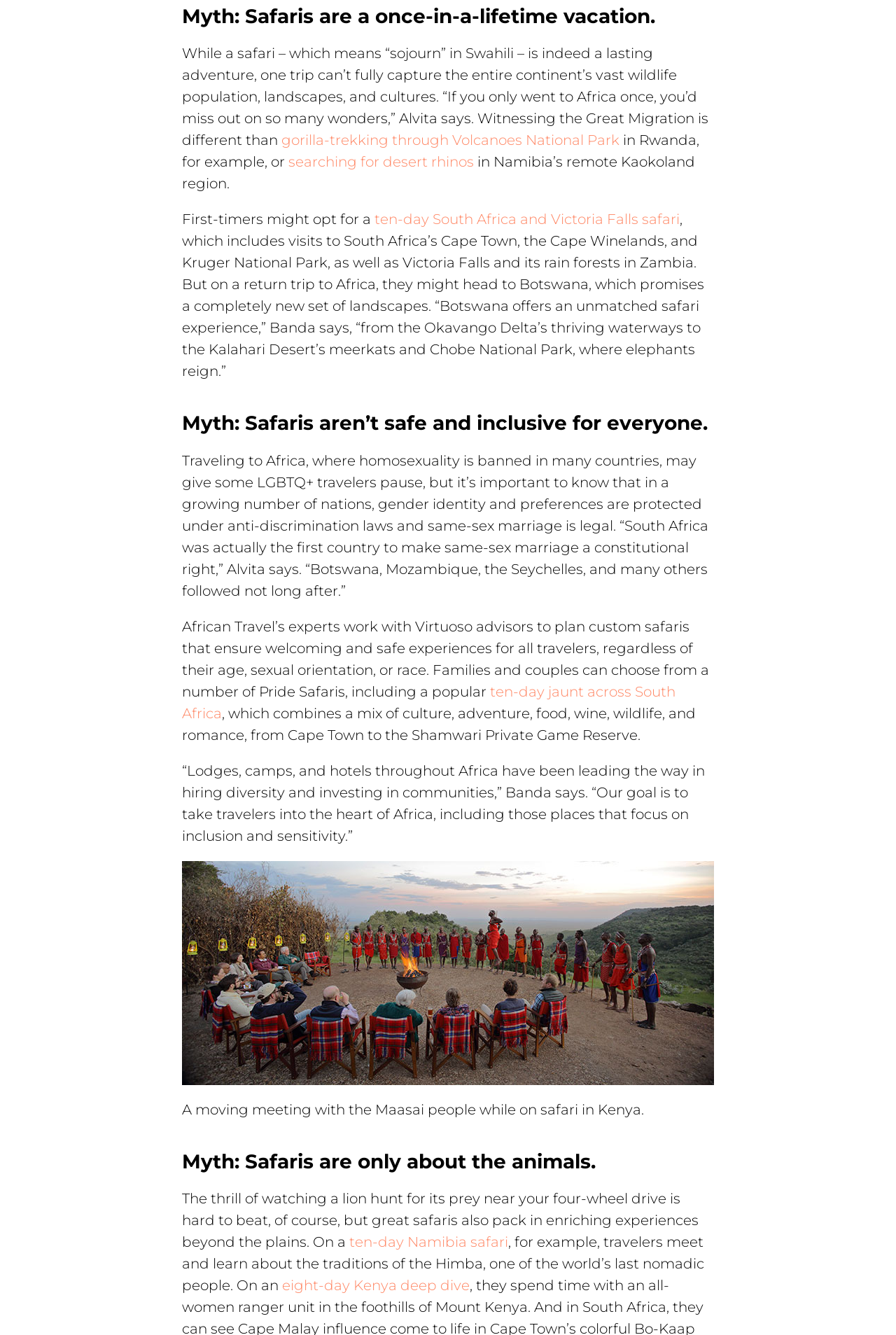Please find the bounding box for the UI element described by: "gorilla-trekking through Volcanoes National Park".

[0.314, 0.099, 0.691, 0.111]